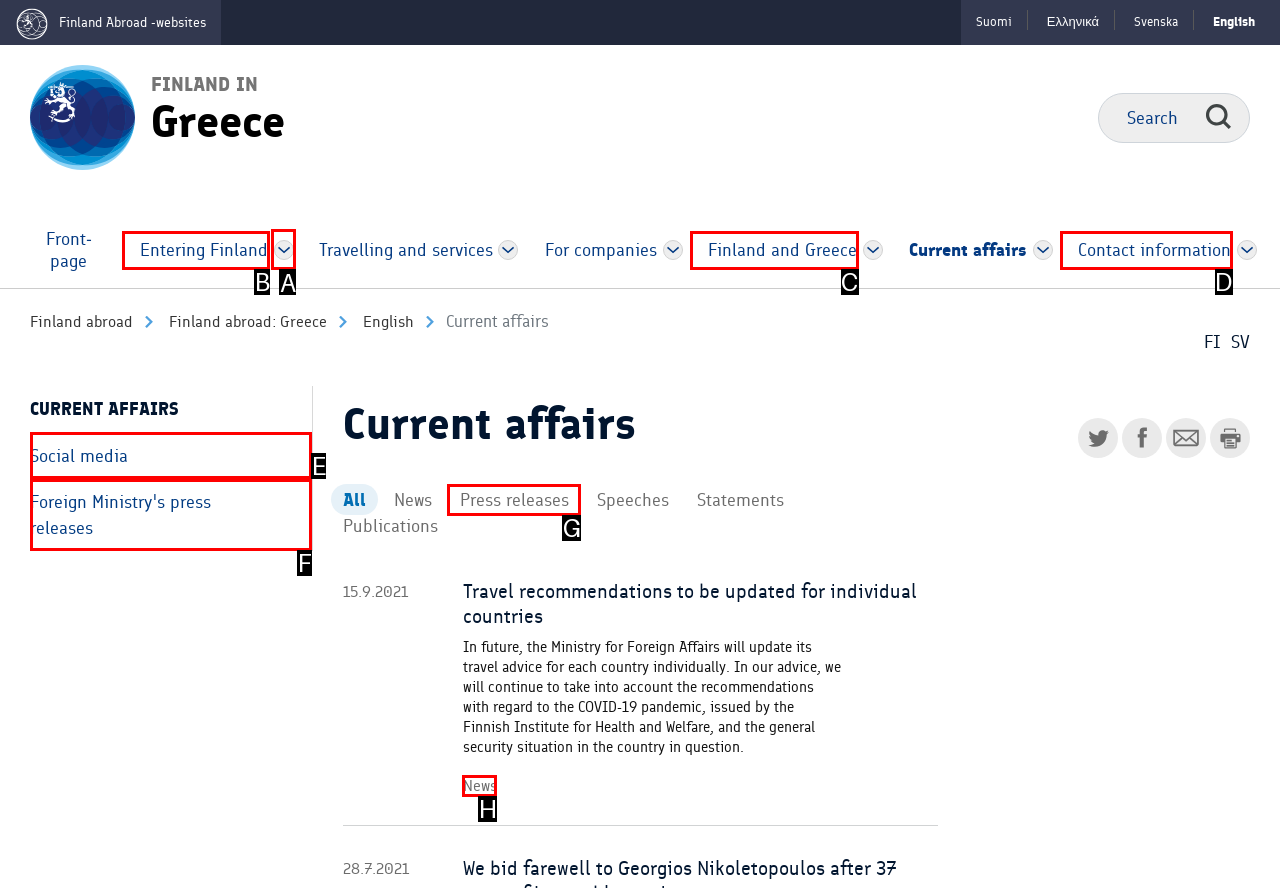Point out which HTML element you should click to fulfill the task: Select frame.
Provide the option's letter from the given choices.

None